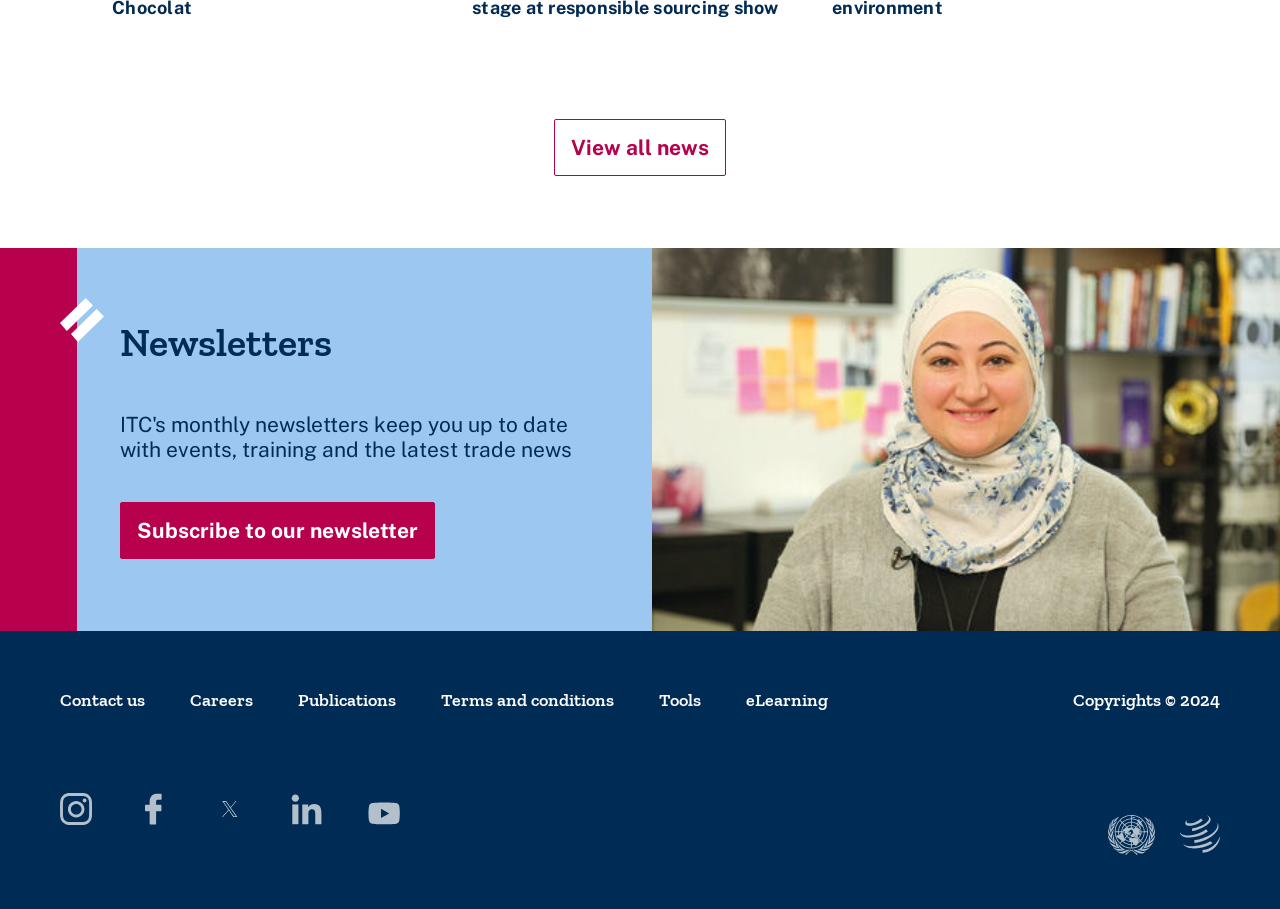Locate the bounding box coordinates of the area to click to fulfill this instruction: "Visit WTO". The bounding box should be presented as four float numbers between 0 and 1, in the order [left, top, right, bottom].

[0.866, 0.897, 0.902, 0.941]